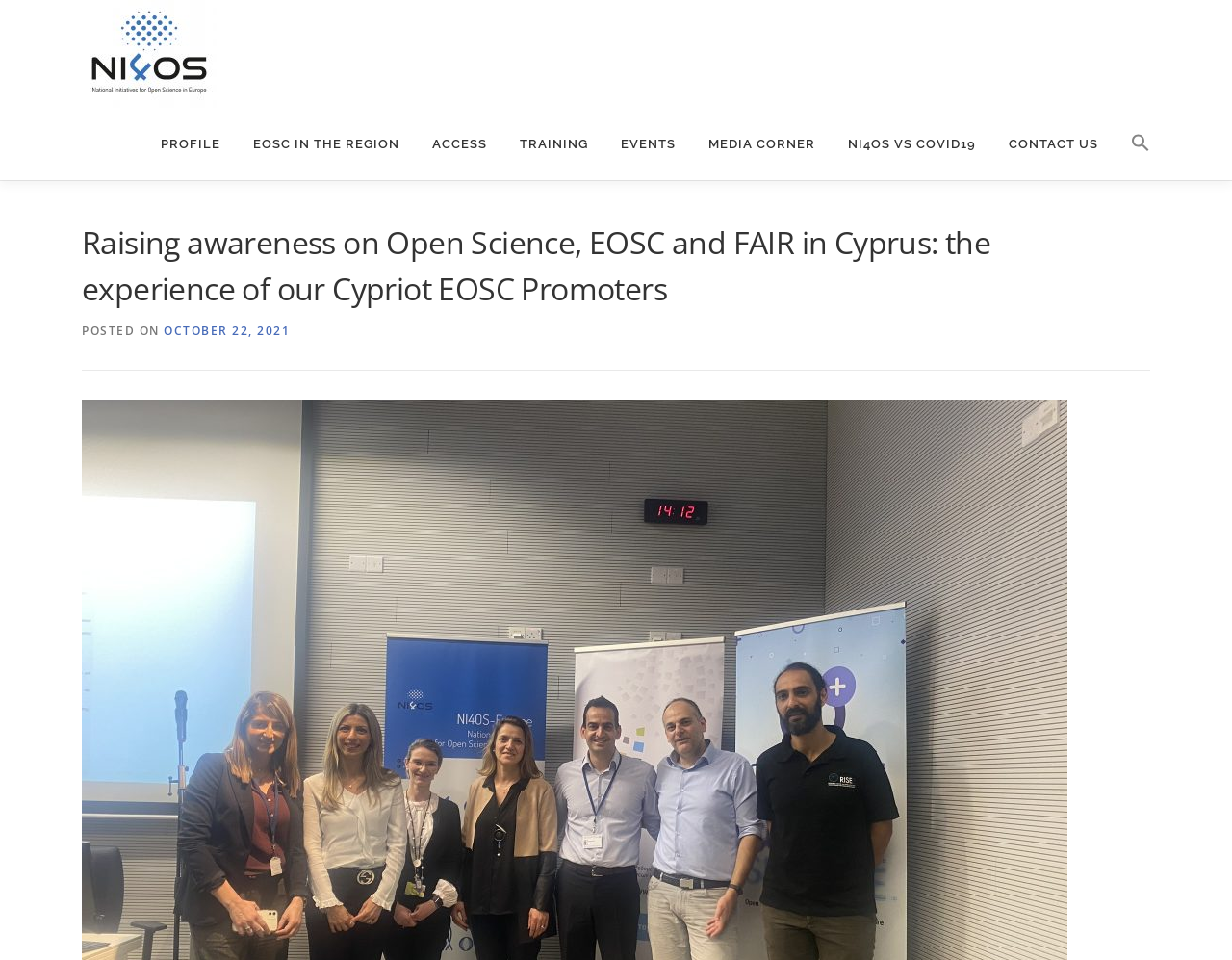Using floating point numbers between 0 and 1, provide the bounding box coordinates in the format (top-left x, top-left y, bottom-right x, bottom-right y). Locate the UI element described here: EOSC in the region

[0.192, 0.112, 0.338, 0.188]